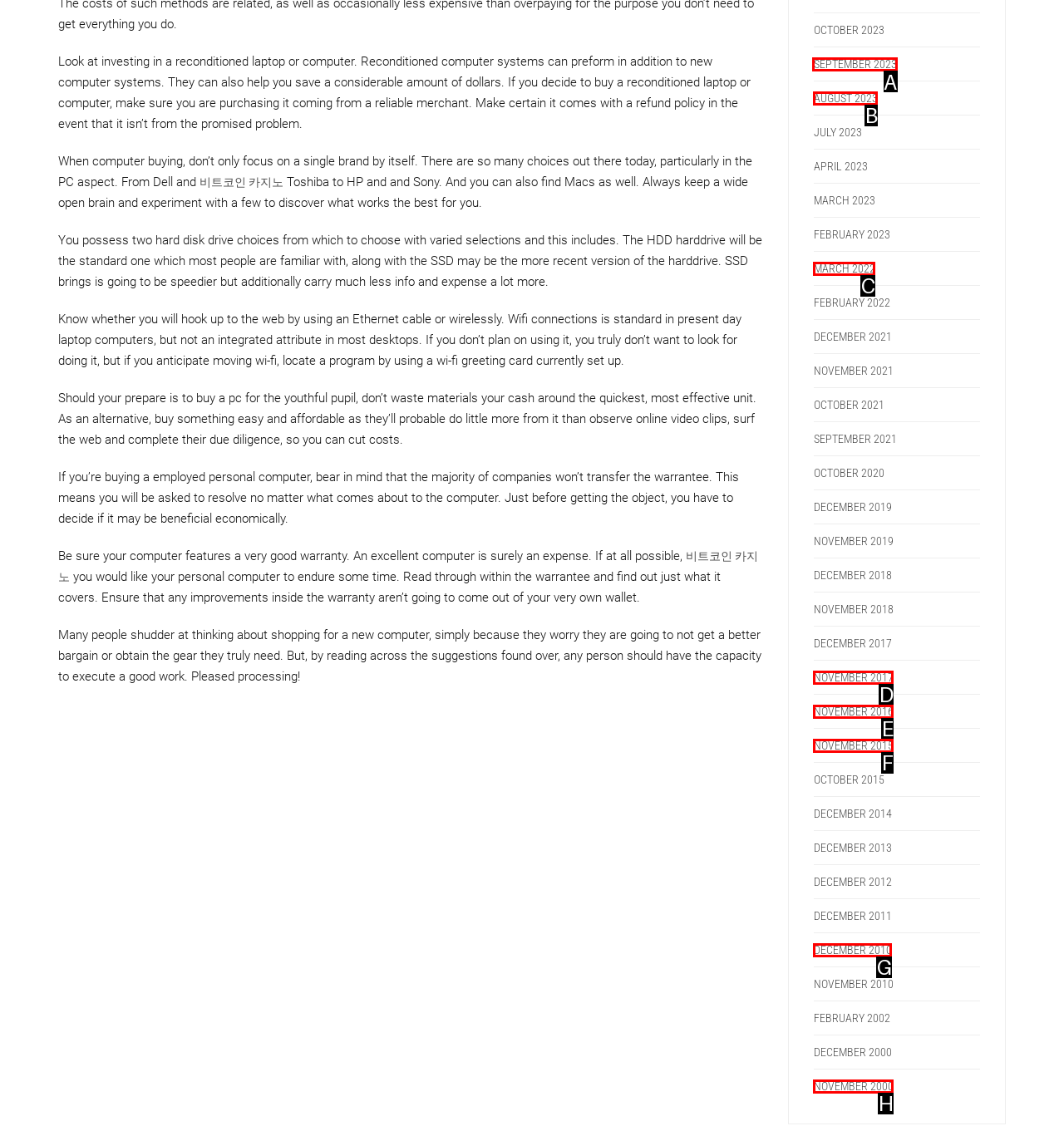Identify the letter of the UI element I need to click to carry out the following instruction: Click on SEPTEMBER 2023

A